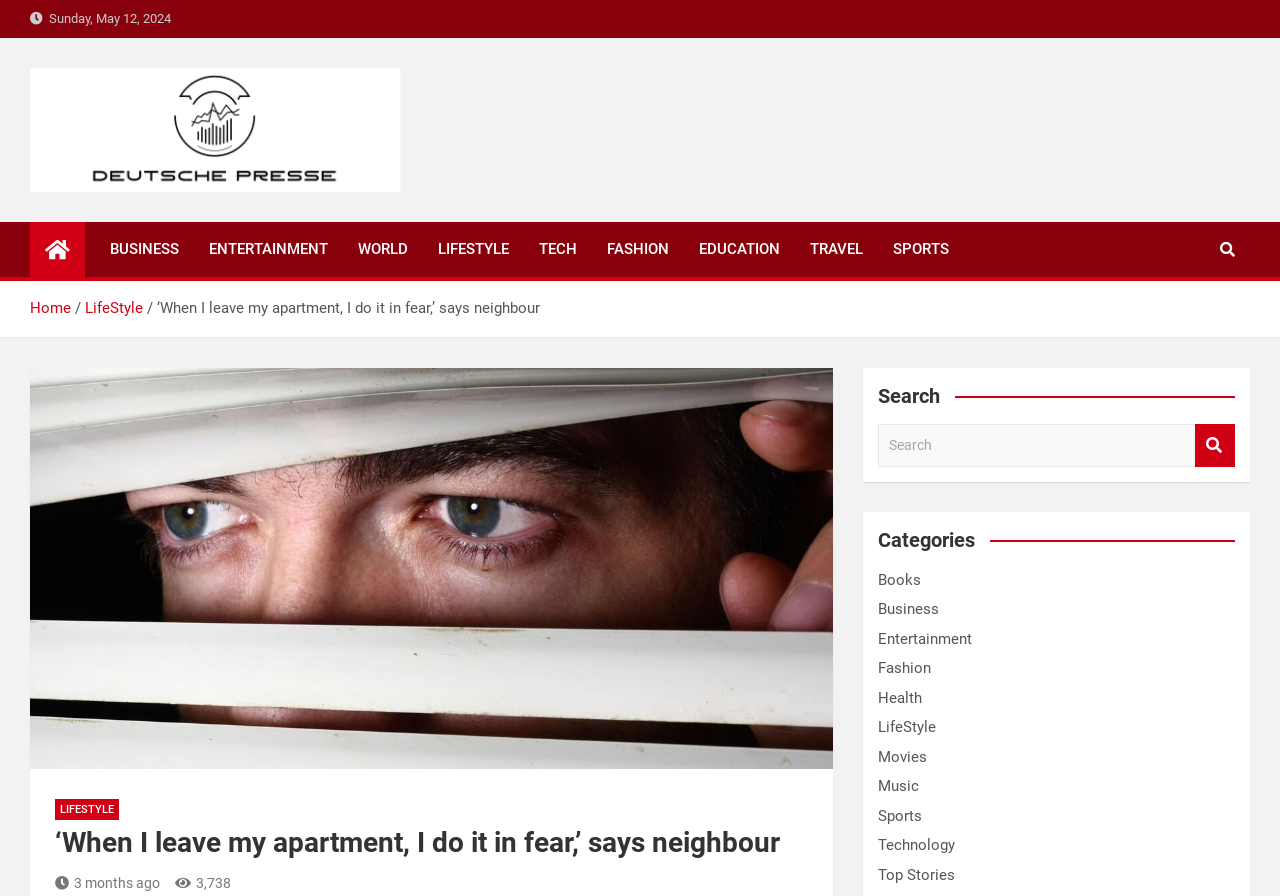Please answer the following question using a single word or phrase: What is the name of the news portal?

DeutschePRESSE